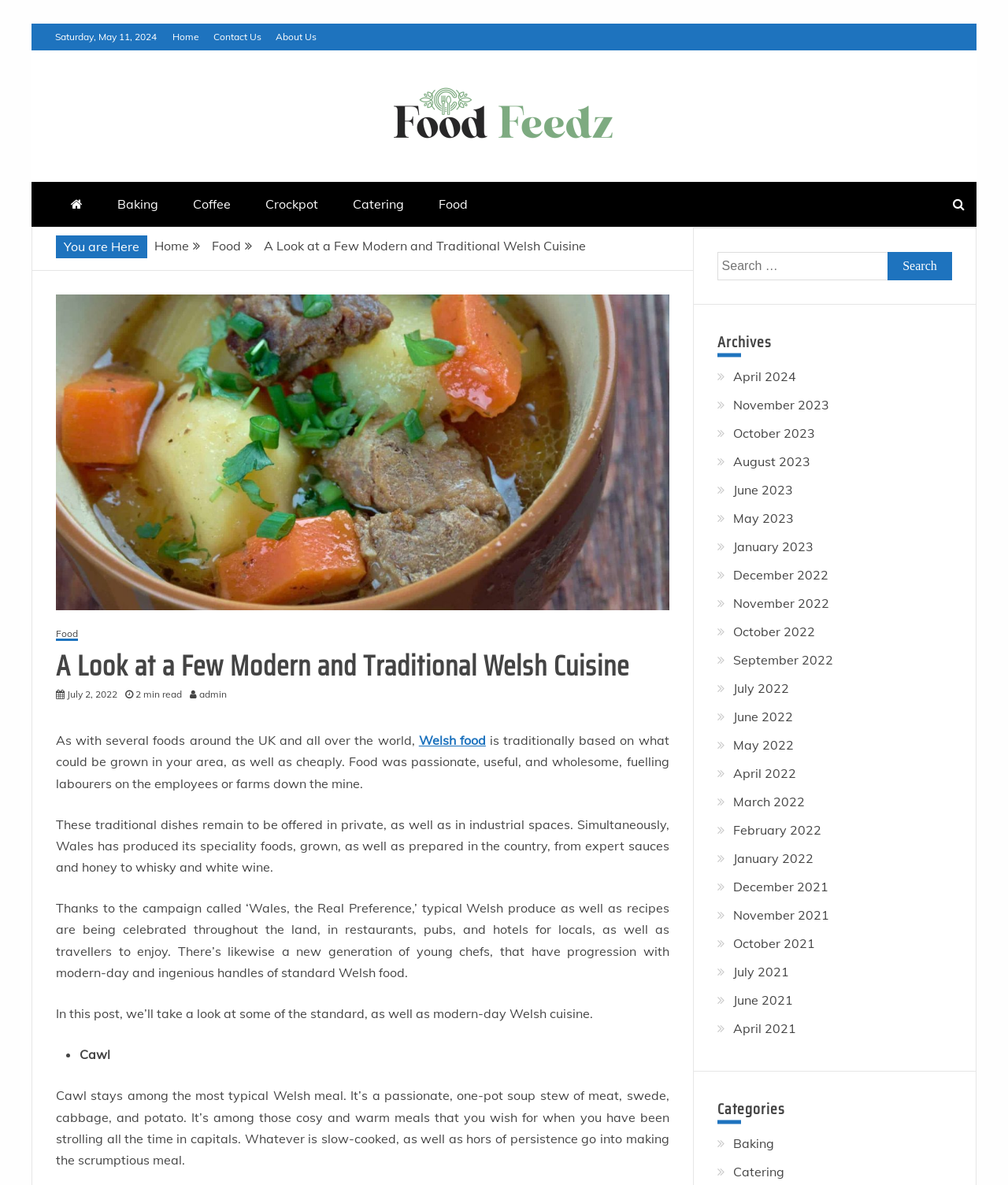Kindly determine the bounding box coordinates for the clickable area to achieve the given instruction: "Click on the 'Food' category".

[0.42, 0.153, 0.48, 0.191]